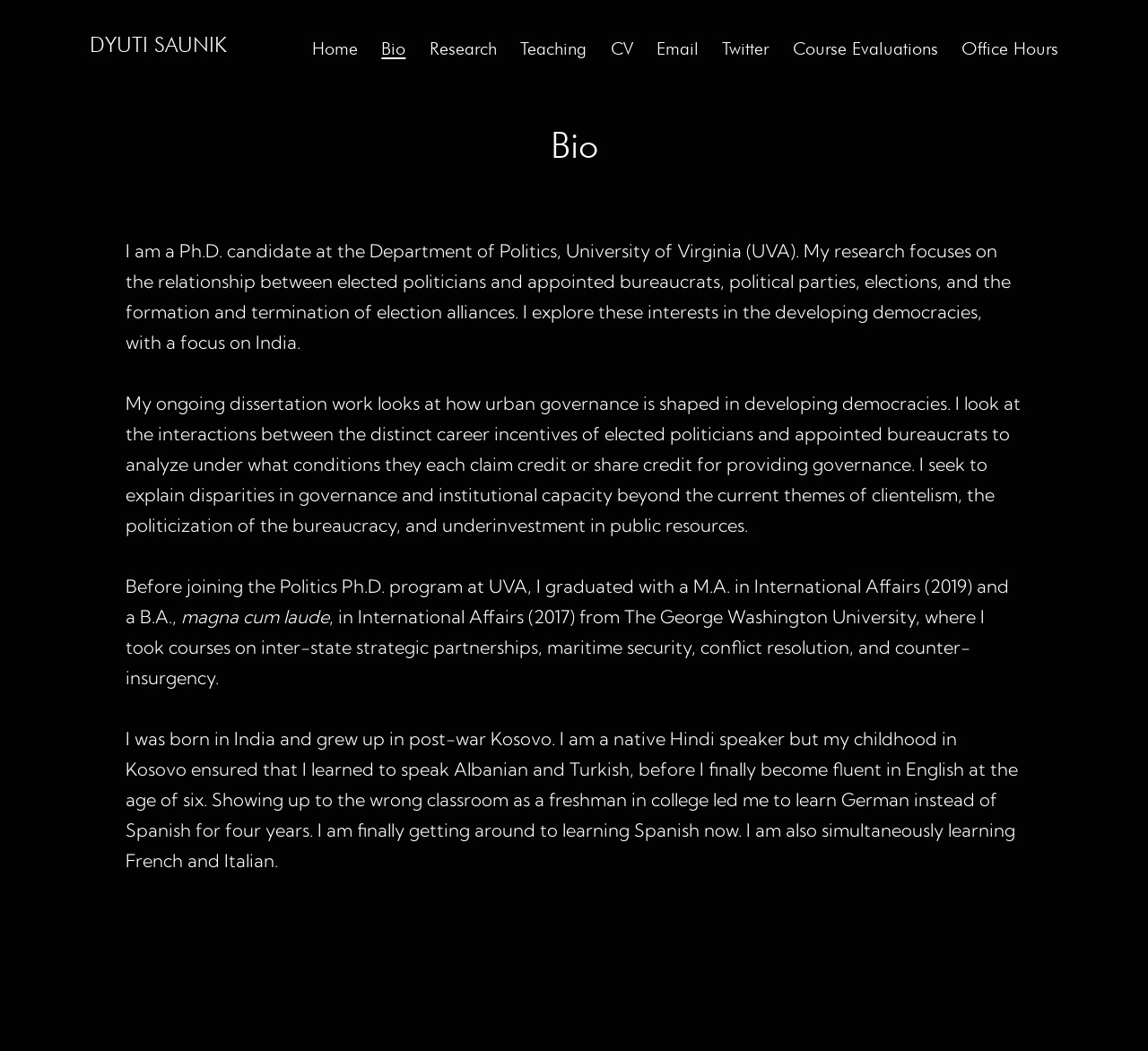Pinpoint the bounding box coordinates of the clickable element to carry out the following instruction: "Click on the 'auto money title loans' link."

None